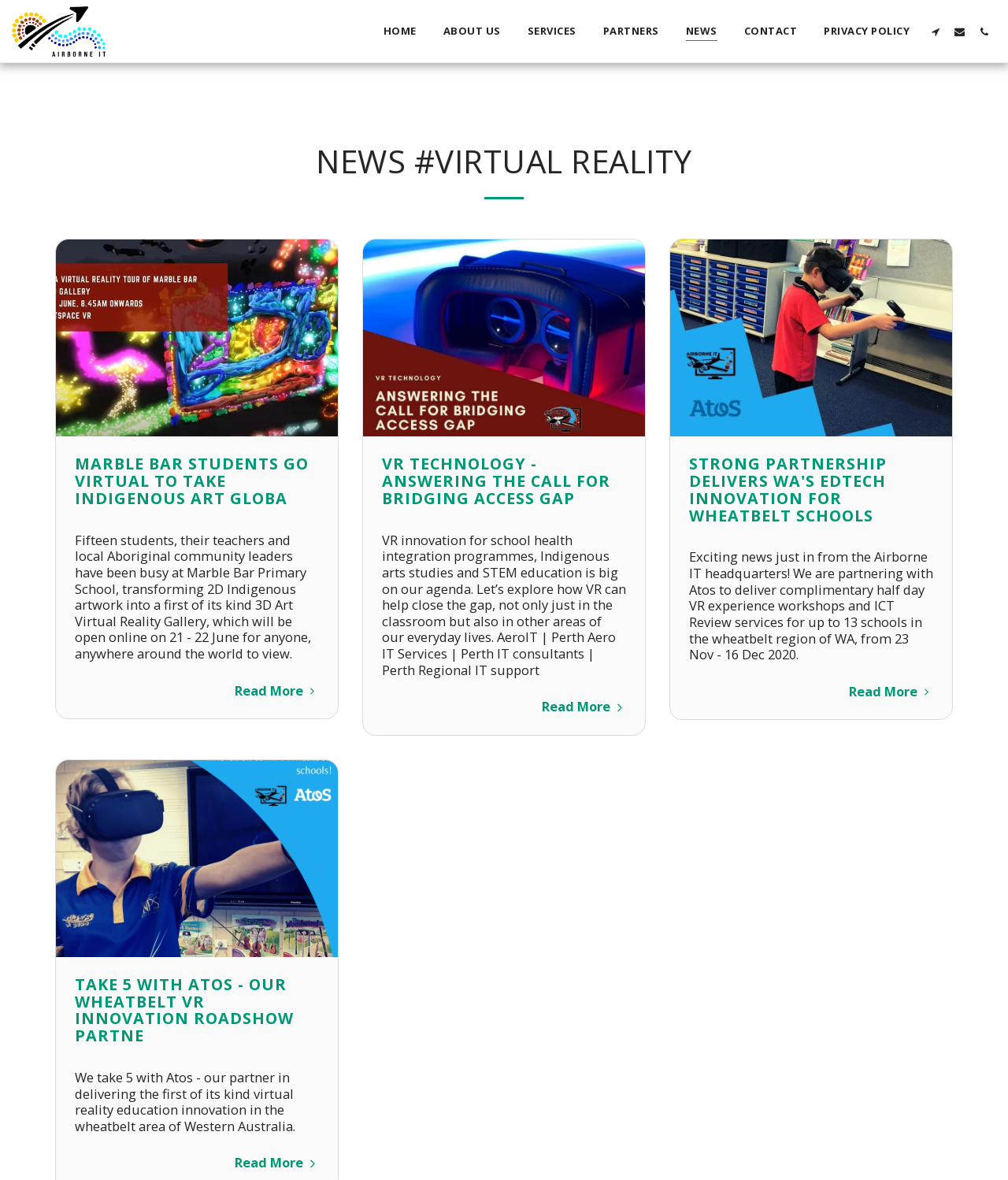Craft a detailed narrative of the webpage's structure and content.

This webpage is about News related to Virtual Reality, specifically from Airborne IT. At the top, there is a logo image of Airborne IT, followed by a navigation menu with links to HOME, ABOUT US, SERVICES, PARTNERS, NEWS, CONTACT, and PRIVACY POLICY. 

Below the navigation menu, there is a heading that reads "NEWS #VIRTUAL REALITY". Underneath this heading, there is a horizontal separator line. 

The main content of the webpage is divided into four sections, each featuring a news article. Each section consists of an image, a heading, a brief summary, and a "Read More" link. The first section is about Marble Bar students creating a 3D Art Virtual Reality Gallery. The second section discusses how VR technology can bridge the access gap. The third section announces a partnership between Airborne IT and Atos to deliver EdTech innovation for Wheatbelt schools. The fourth section is an interview with Atos, a partner in delivering virtual reality education innovation in Western Australia.

Each news article is positioned from left to right, with the image on the left and the heading and summary on the right. The "Read More" links are placed below the summaries. The sections are stacked vertically, with a small gap between each section.